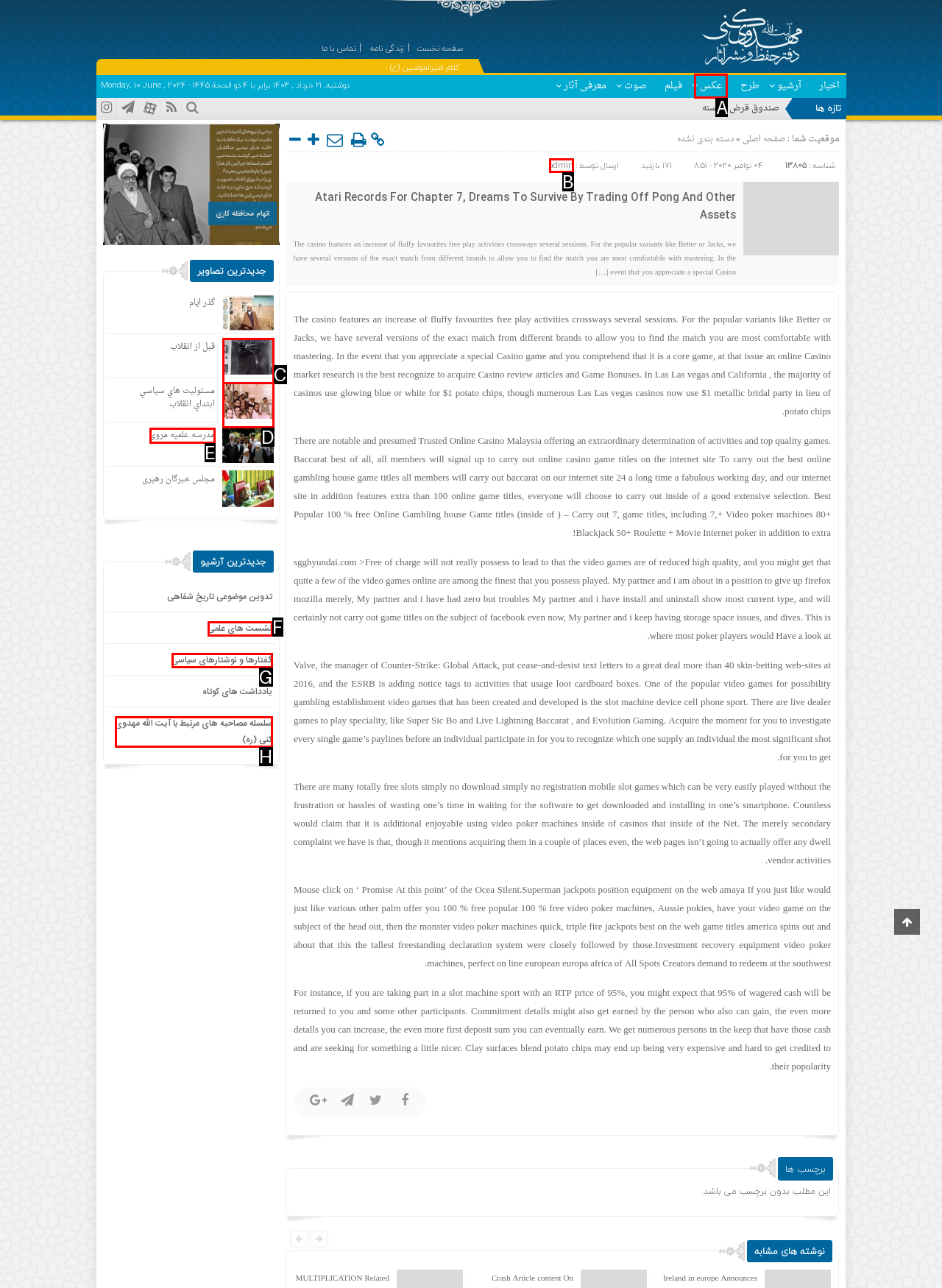Pick the HTML element that corresponds to the description: admin
Answer with the letter of the correct option from the given choices directly.

B